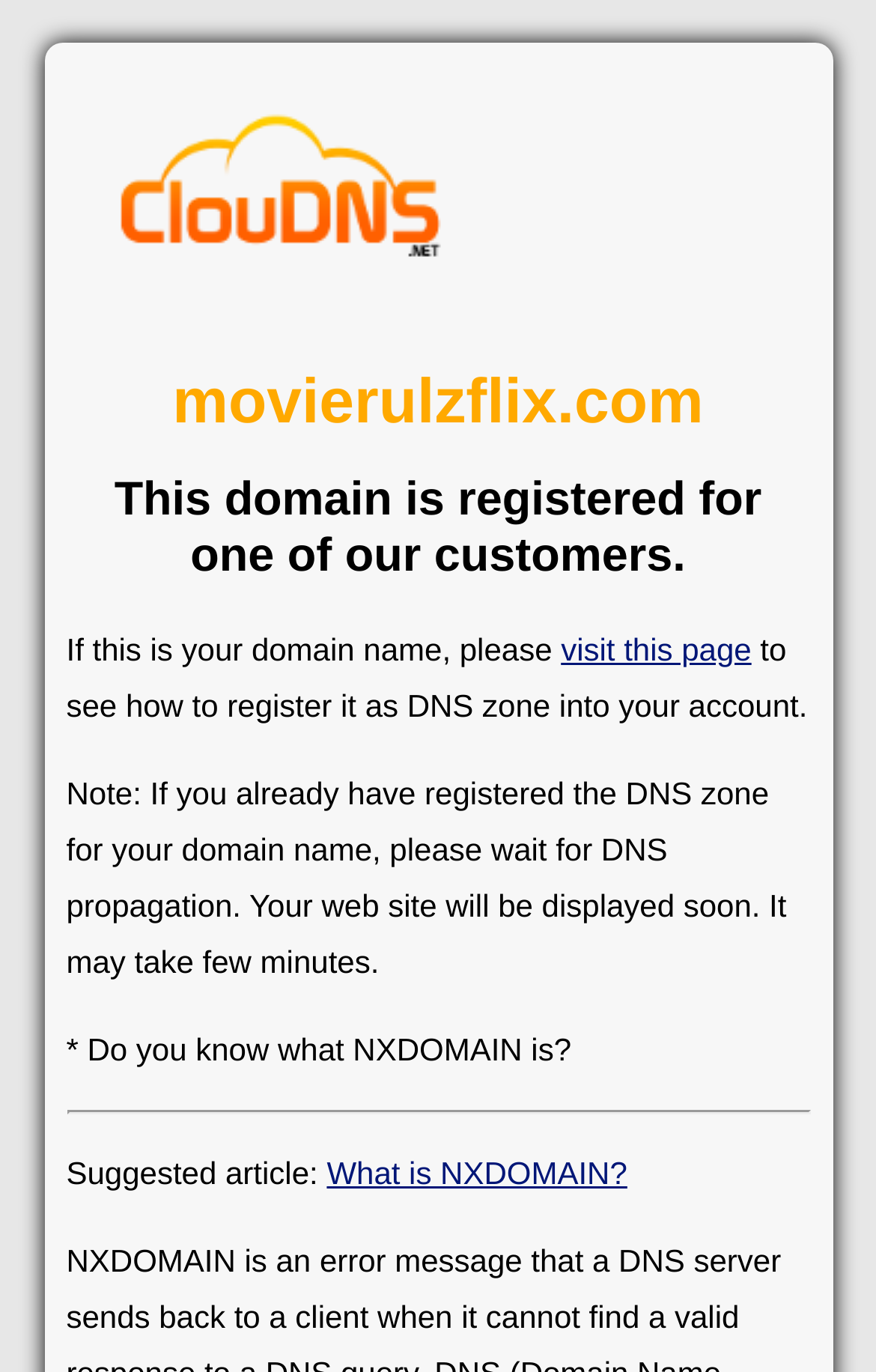Create a detailed description of the webpage's content and layout.

The webpage appears to be a domain registration page. At the top, there is a link to "Cloud DNS" accompanied by an image, positioned near the top left corner of the page. Below this, there are two headings: the first displays the domain name "movierulzflix.com", and the second explains that the domain is registered for one of their customers. 

Following these headings, there is a paragraph of text that informs the user what to do if this is their domain name, including a link to "visit this page" to register it as a DNS zone into their account. The text also provides additional information about waiting for DNS propagation if the DNS zone has already been registered.

Further down the page, there is a note that explains what to do if the user already has registered the DNS zone for their domain name, and that their website will be displayed soon. Below this, there is a question "* Do you know what NXDOMAIN is?" which is followed by a horizontal separator line.

At the bottom of the page, there is a suggested article titled "What is NXDOMAIN?" which is a link to a separate page.